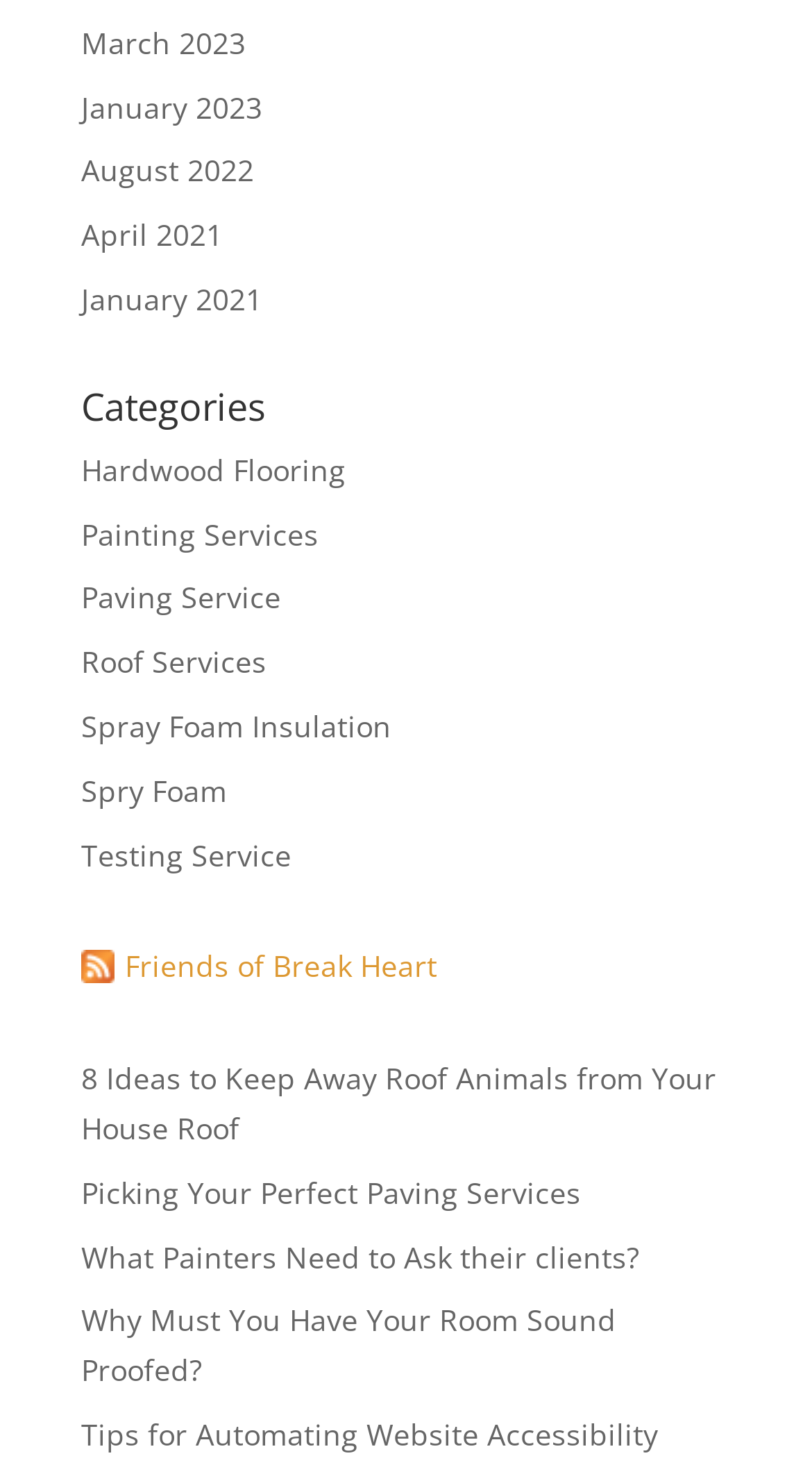Find the bounding box coordinates of the clickable area required to complete the following action: "Explore Paving Services".

[0.1, 0.394, 0.346, 0.421]